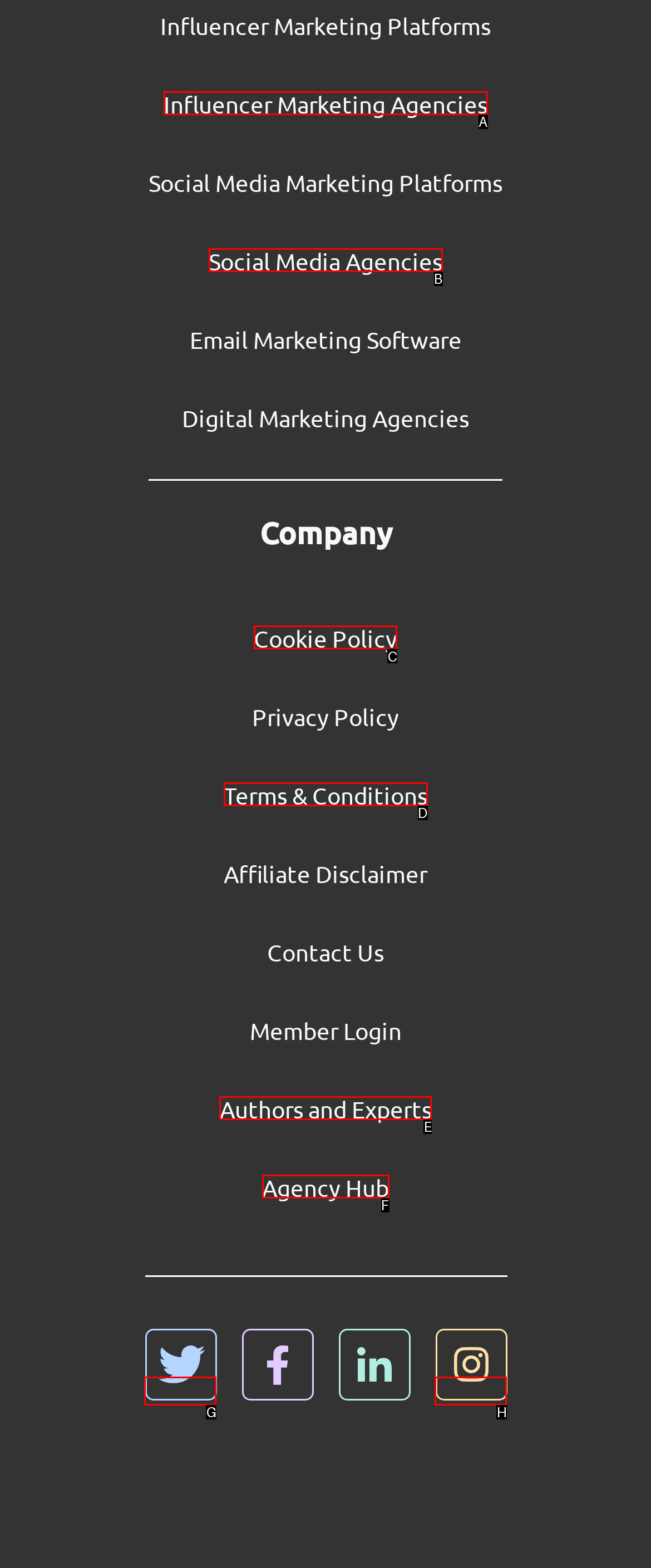Determine which HTML element to click for this task: View Cookie Policy Provide the letter of the selected choice.

C